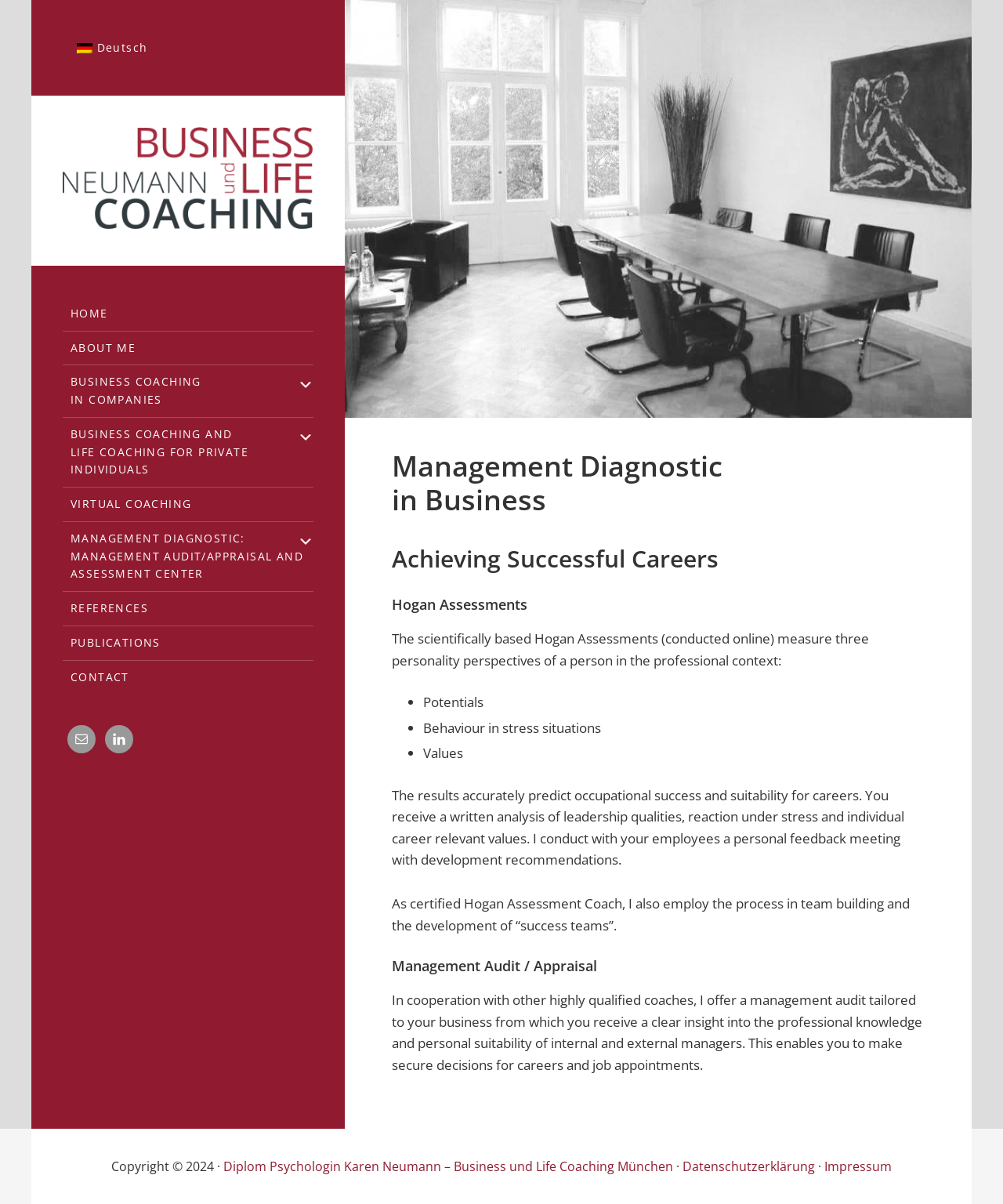What is the purpose of the Hogan Assessments?
Please describe in detail the information shown in the image to answer the question.

I found the purpose of the Hogan Assessments by reading the text in the main content area. The text states that 'The results accurately predict occupational success and suitability for careers.' This indicates that the Hogan Assessments are used to predict whether someone will be successful in their career.